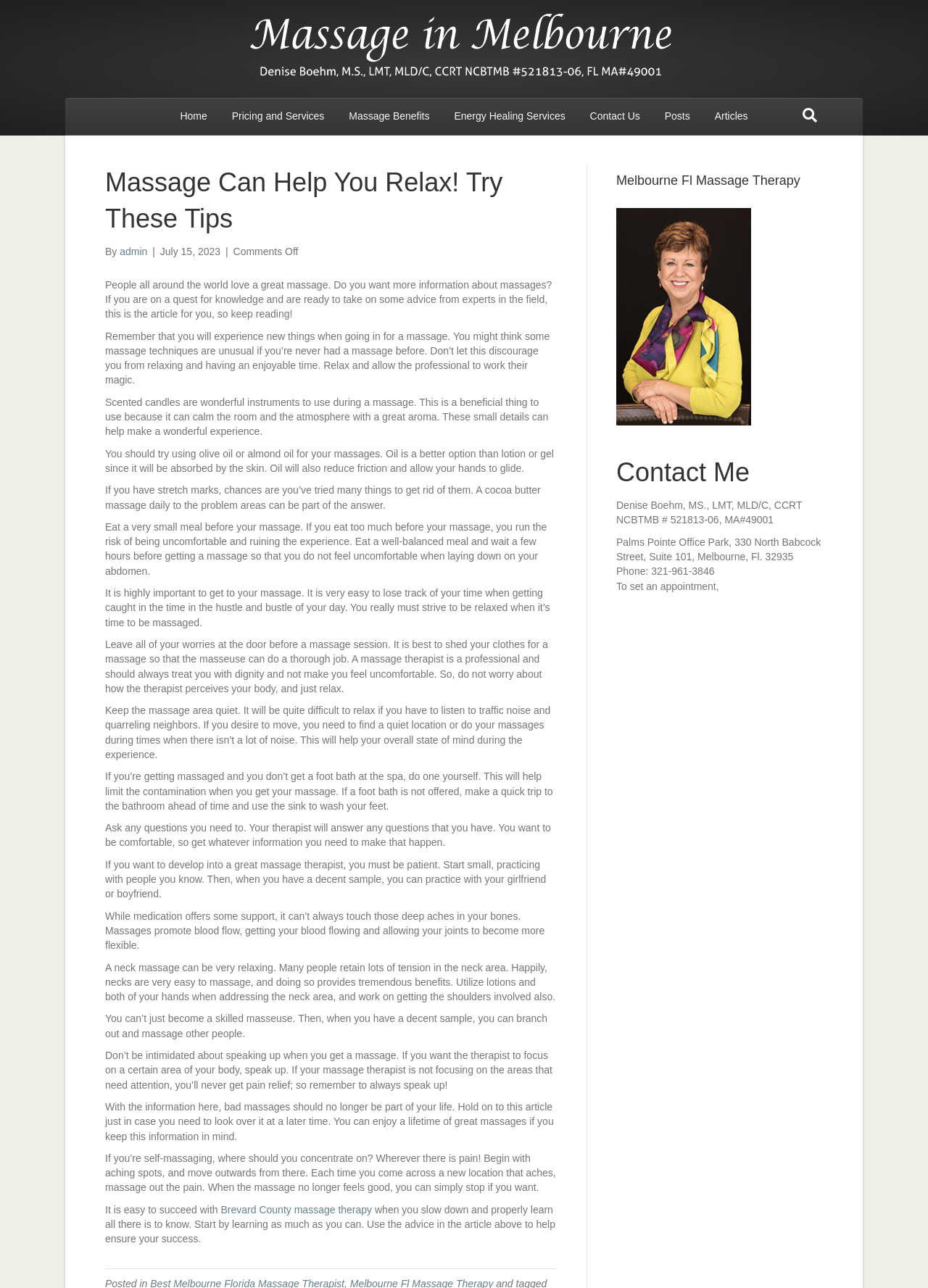Predict the bounding box for the UI component with the following description: "Massage Benefits".

[0.364, 0.077, 0.475, 0.104]